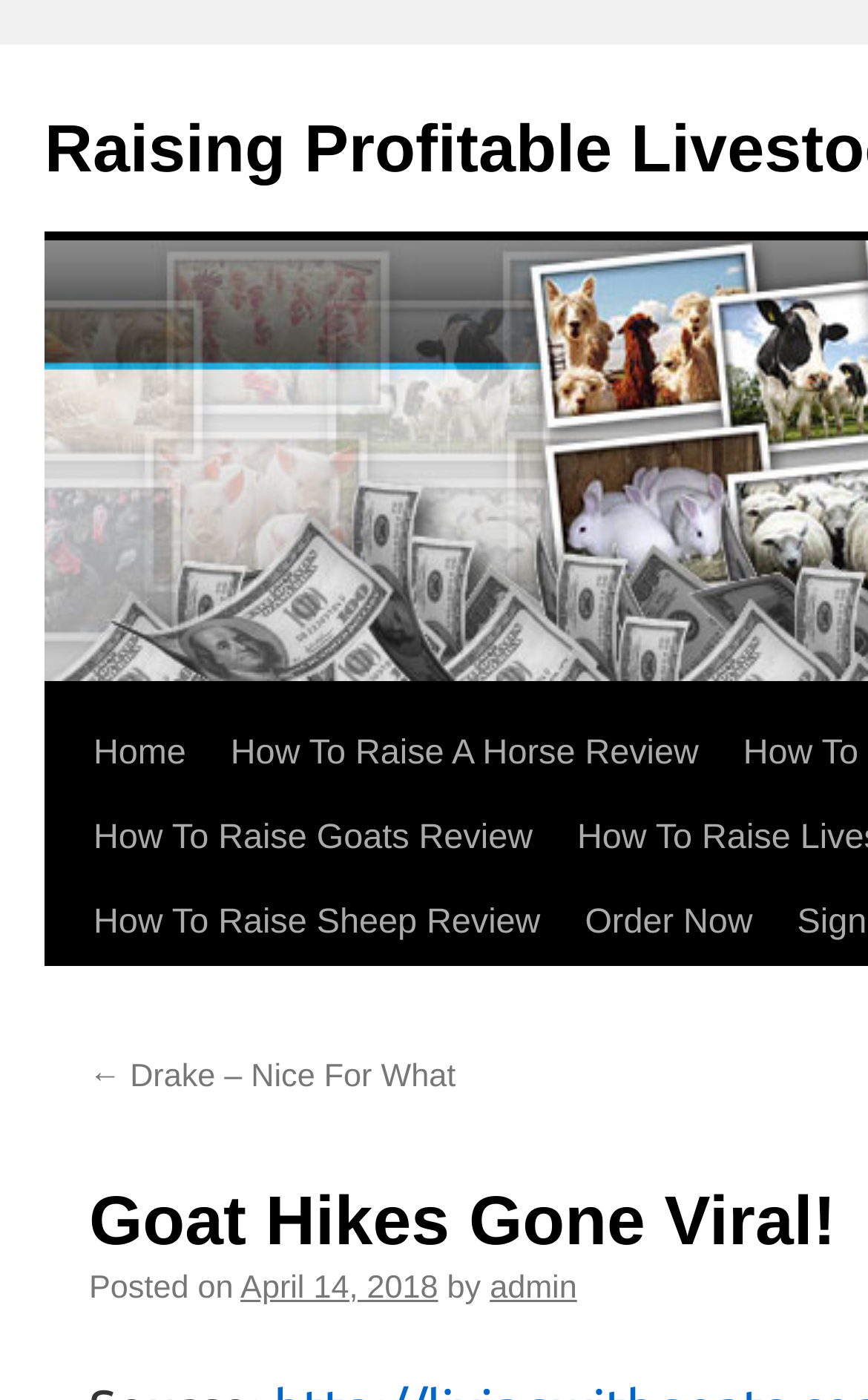What is the purpose of the 'Order Now' button?
Using the image as a reference, answer the question in detail.

The 'Order Now' button is likely used to purchase a product or service related to raising livestock, as it is located in the navigation menu alongside other links related to livestock.